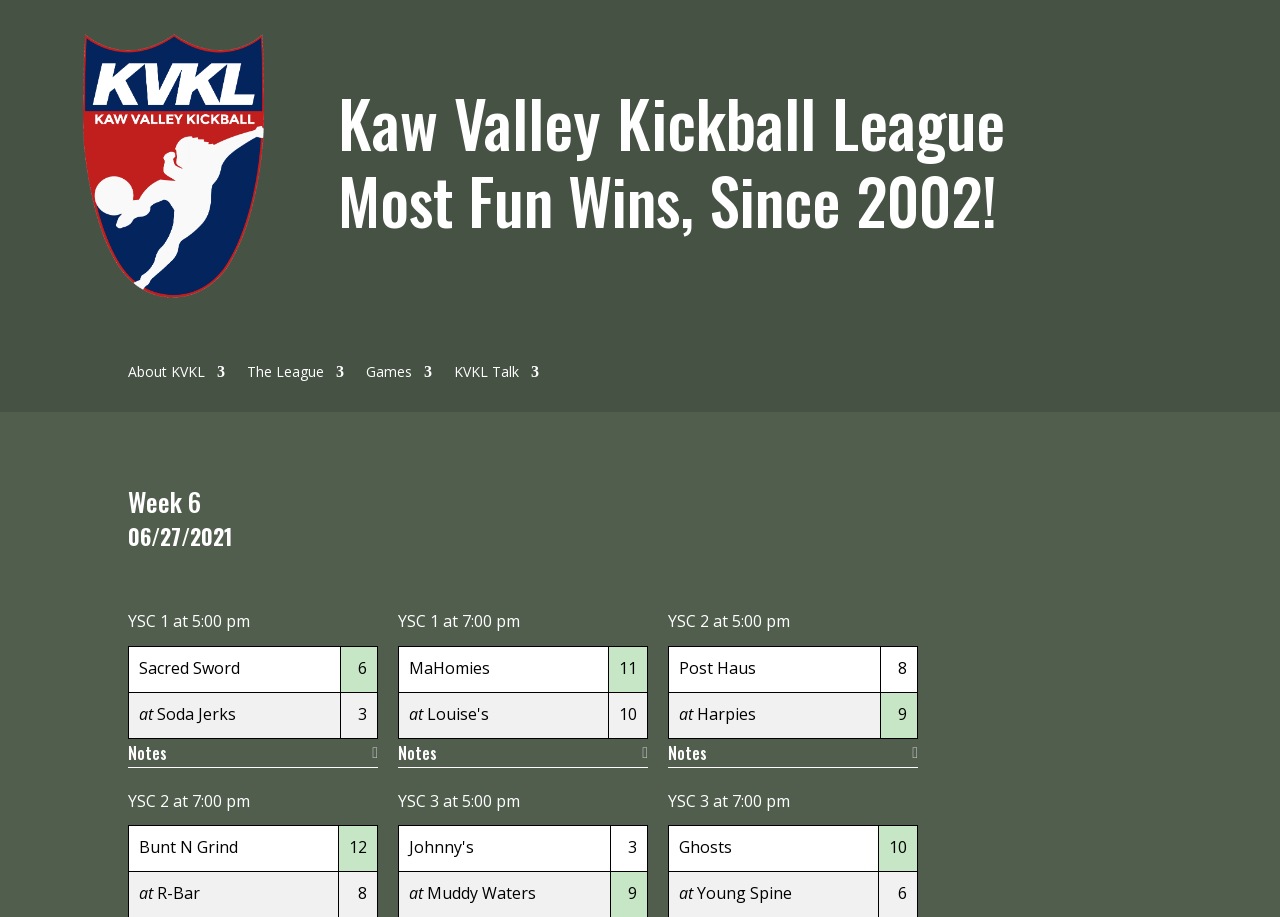Extract the main heading text from the webpage.

Kaw Valley Kickball League